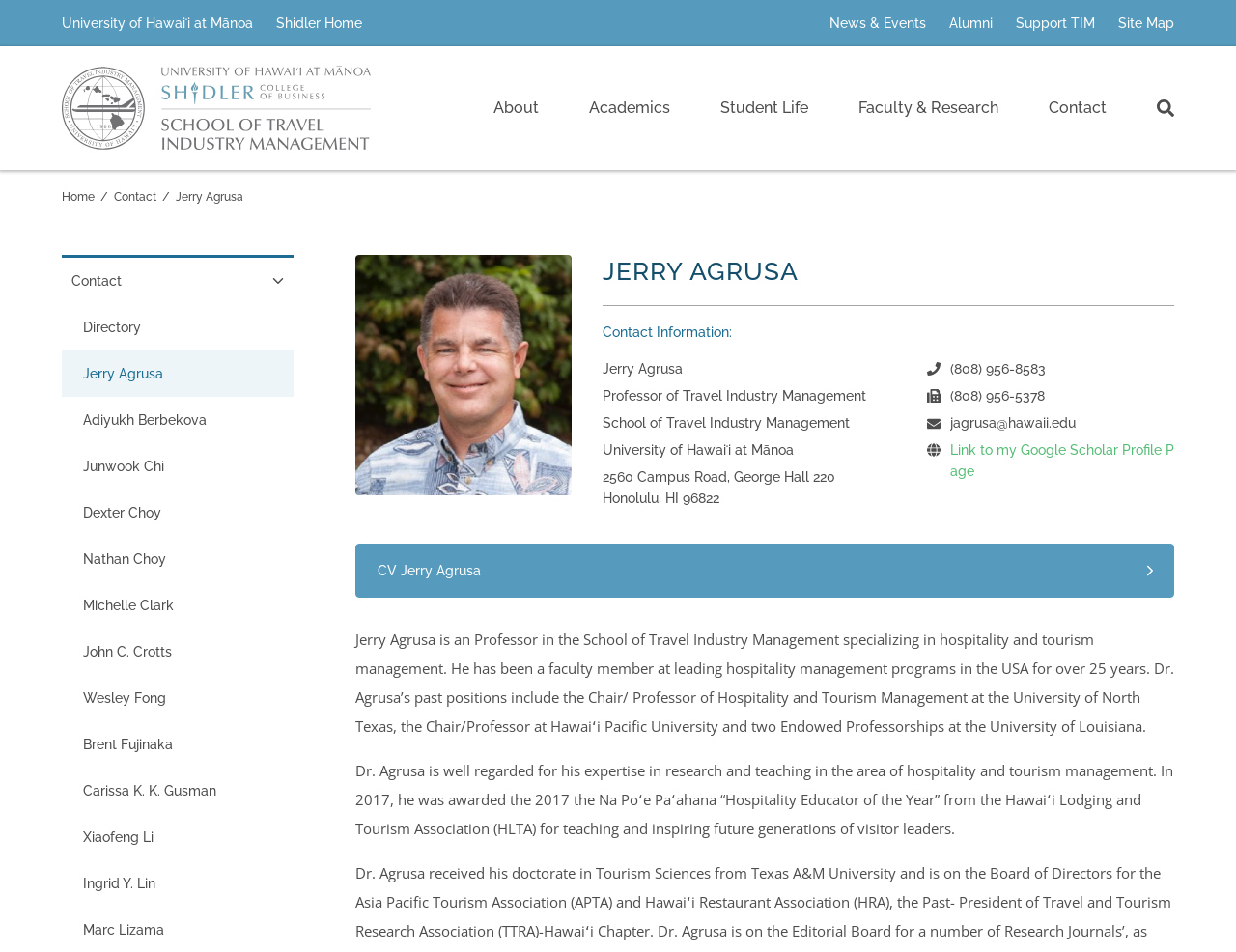Give a one-word or phrase response to the following question: How many links are there in the navigation 'Breadcrumb'?

3